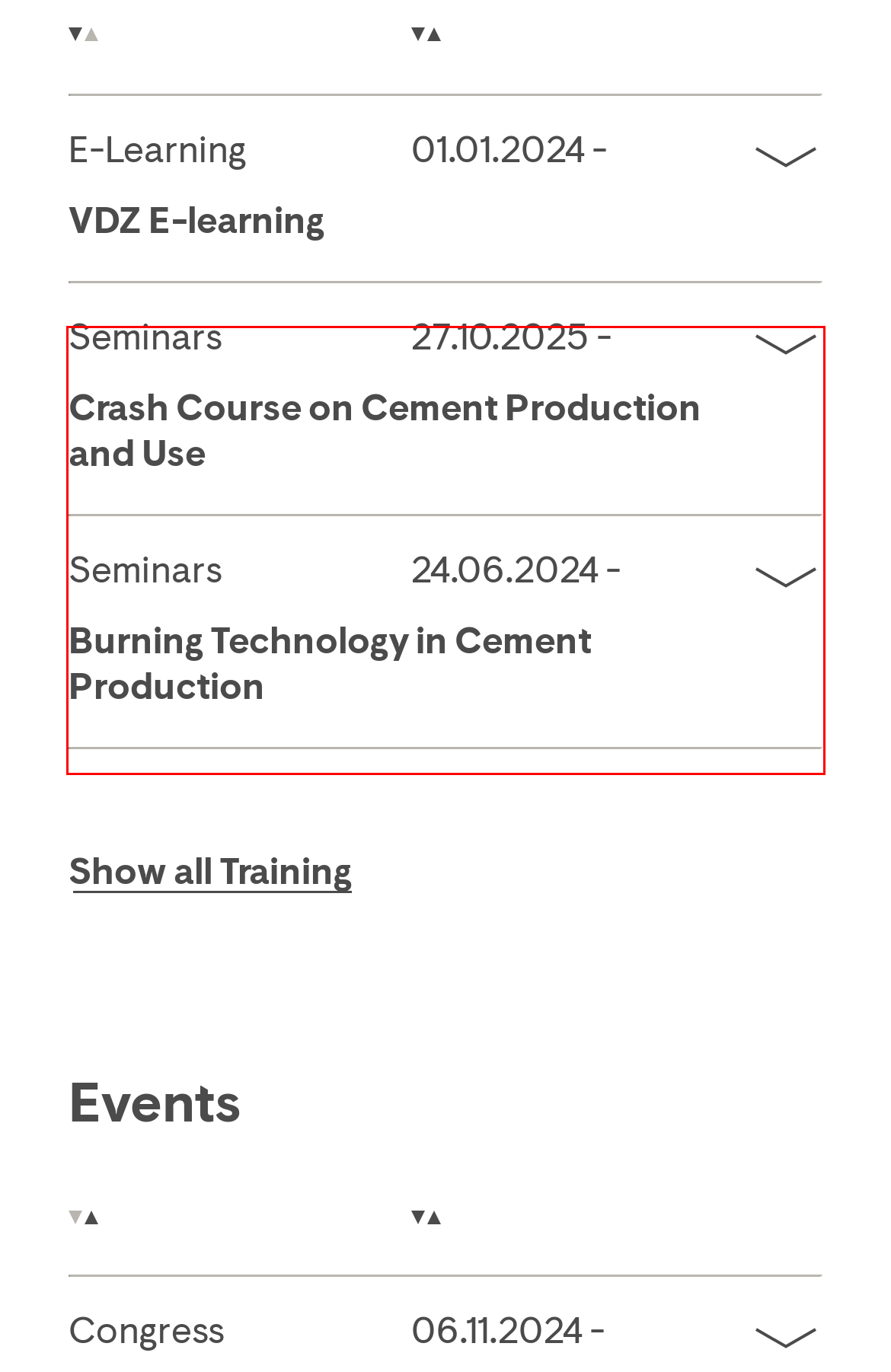The screenshot you have been given contains a UI element surrounded by a red rectangle. Use OCR to read and extract the text inside this red rectangle.

With us, you can expand your knowledge around the production of cement and lime, as well as in the area of concrete technology. As a competent partner, we have been offering our customers individual qualification solutions since 2010. In addition to German-language online courses, we also offer English- and Russian-language courses and other services.